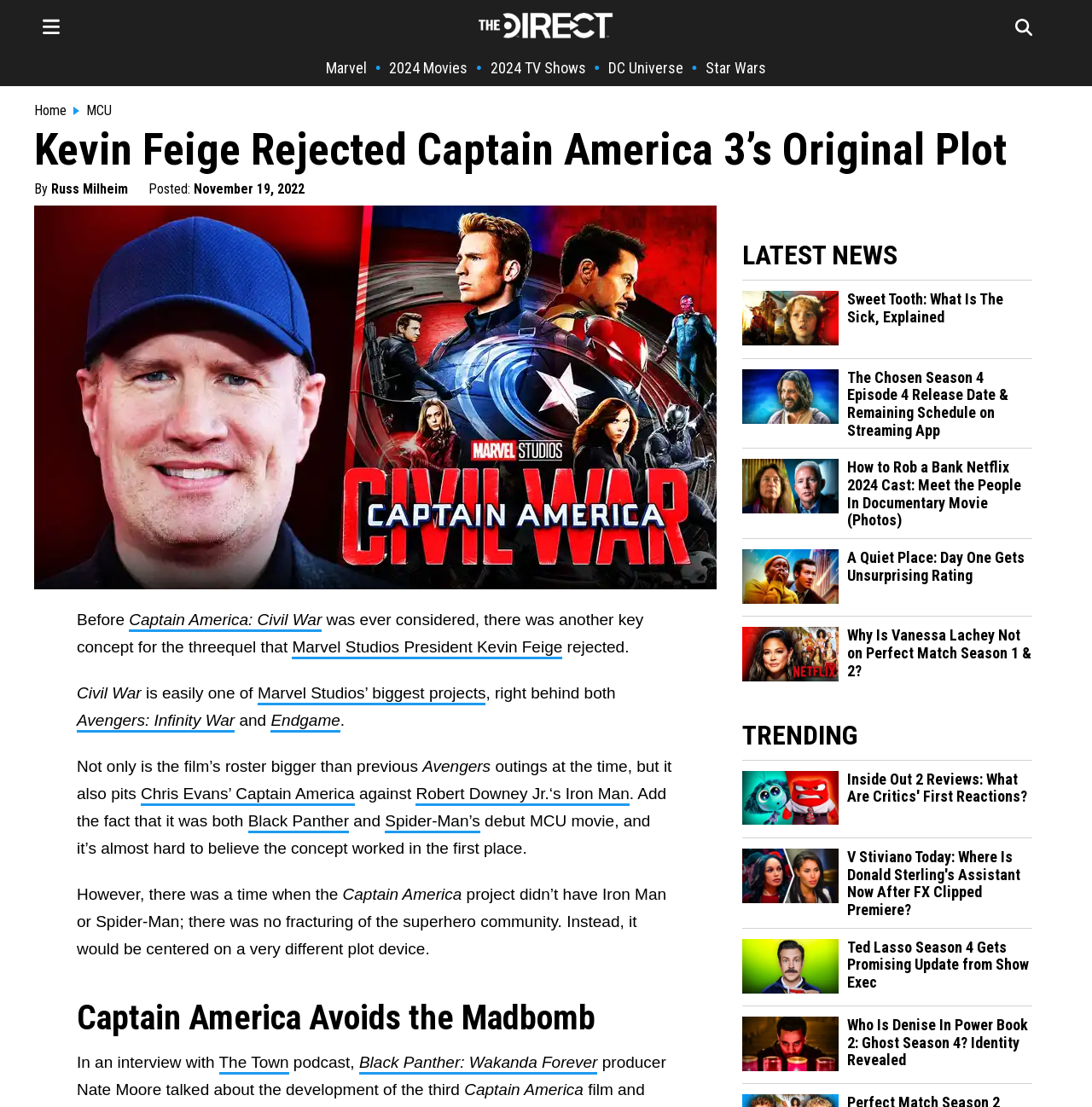What is the name of the Marvel movie mentioned in the article?
Based on the image, answer the question in a detailed manner.

I found the answer by looking at the text content of the webpage, specifically the sentence 'Before Captain America: Civil War was ever considered, there was another key concept for the threequel that Marvel Studios President Kevin Feige rejected.' which mentions the movie title.